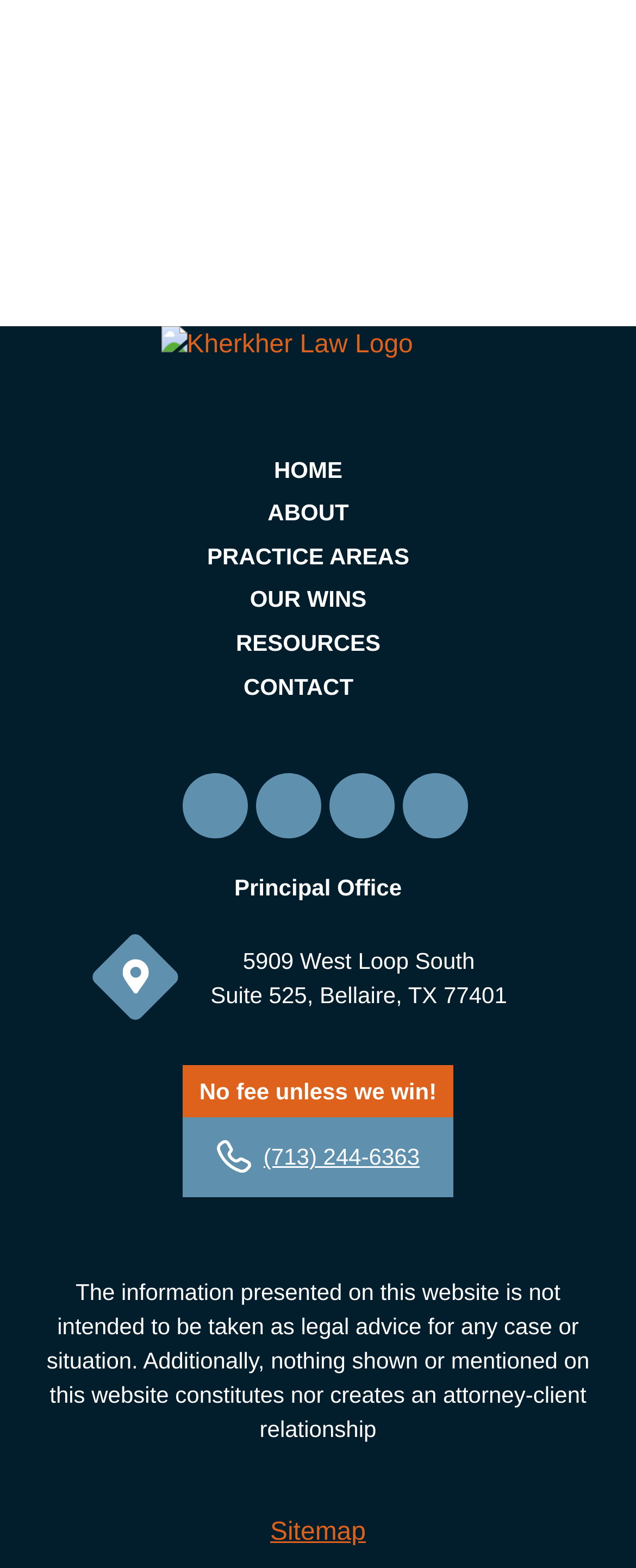Pinpoint the bounding box coordinates for the area that should be clicked to perform the following instruction: "Click the HOME link".

[0.431, 0.291, 0.538, 0.307]